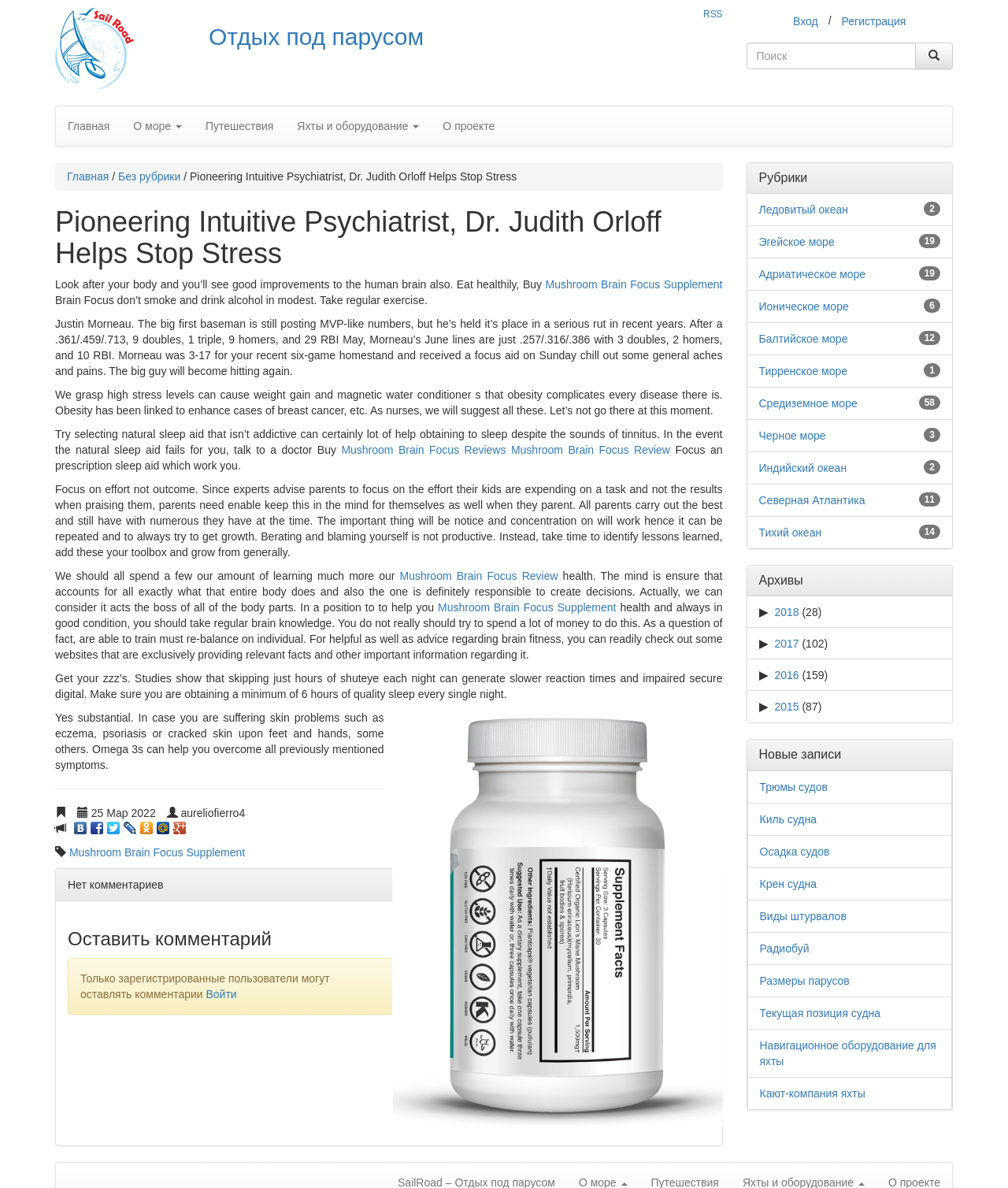Identify the bounding box coordinates of the clickable section necessary to follow the following instruction: "Click the 'Mushroom Brain Focus Supplement' link". The coordinates should be presented as four float numbers from 0 to 1, i.e., [left, top, right, bottom].

[0.541, 0.234, 0.717, 0.245]